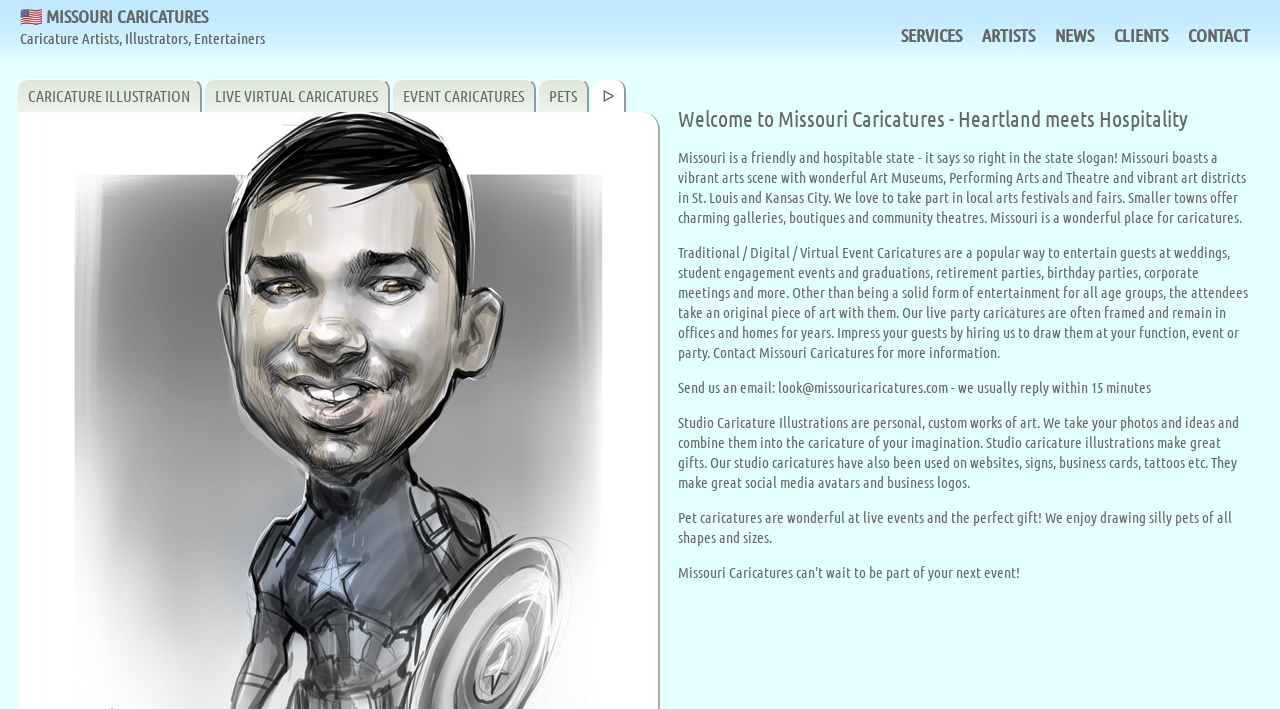Give a concise answer using only one word or phrase for this question:
How can you contact Missouri Caricatures?

Email